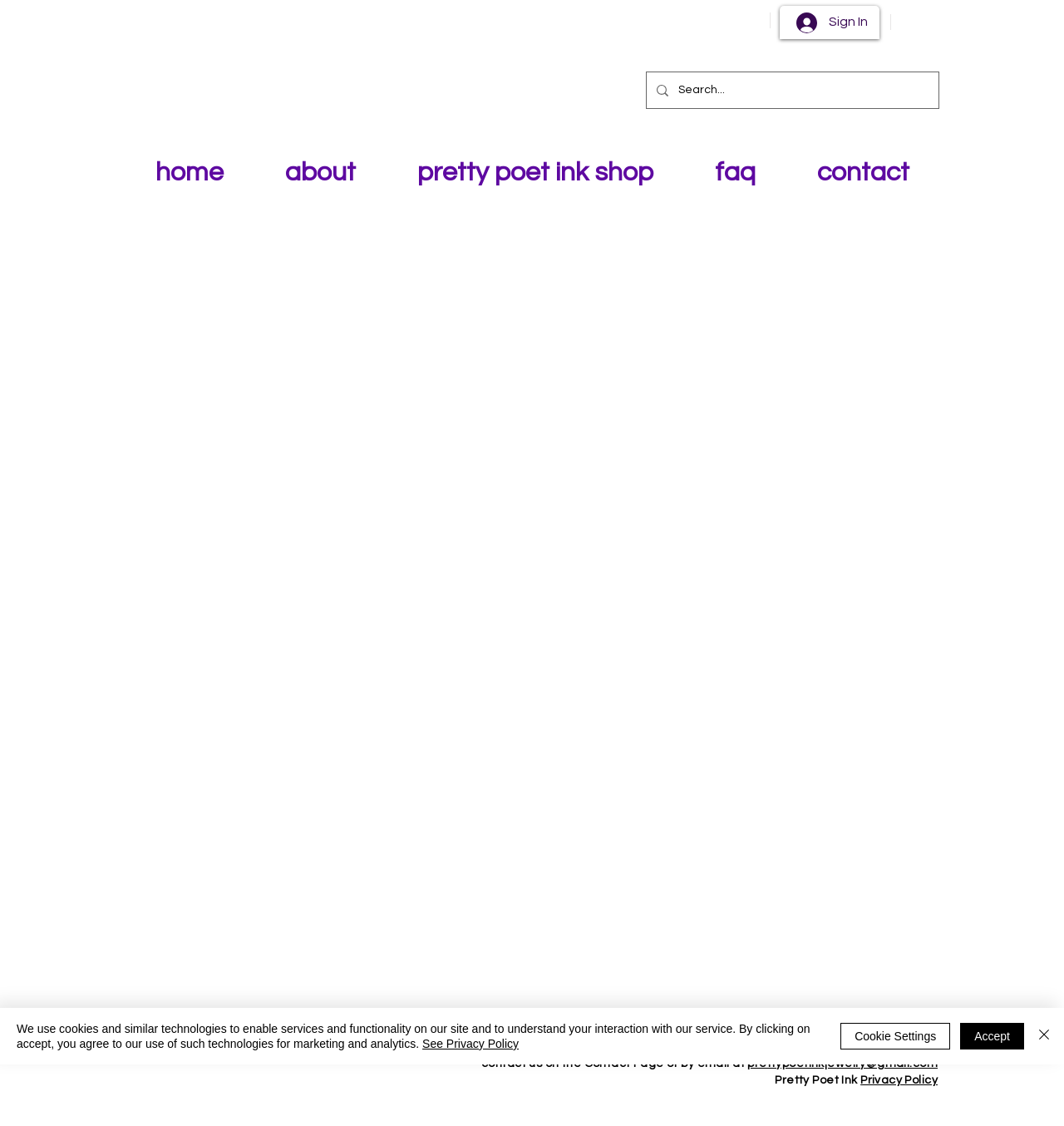Determine the bounding box coordinates for the UI element matching this description: "home".

[0.117, 0.14, 0.239, 0.167]